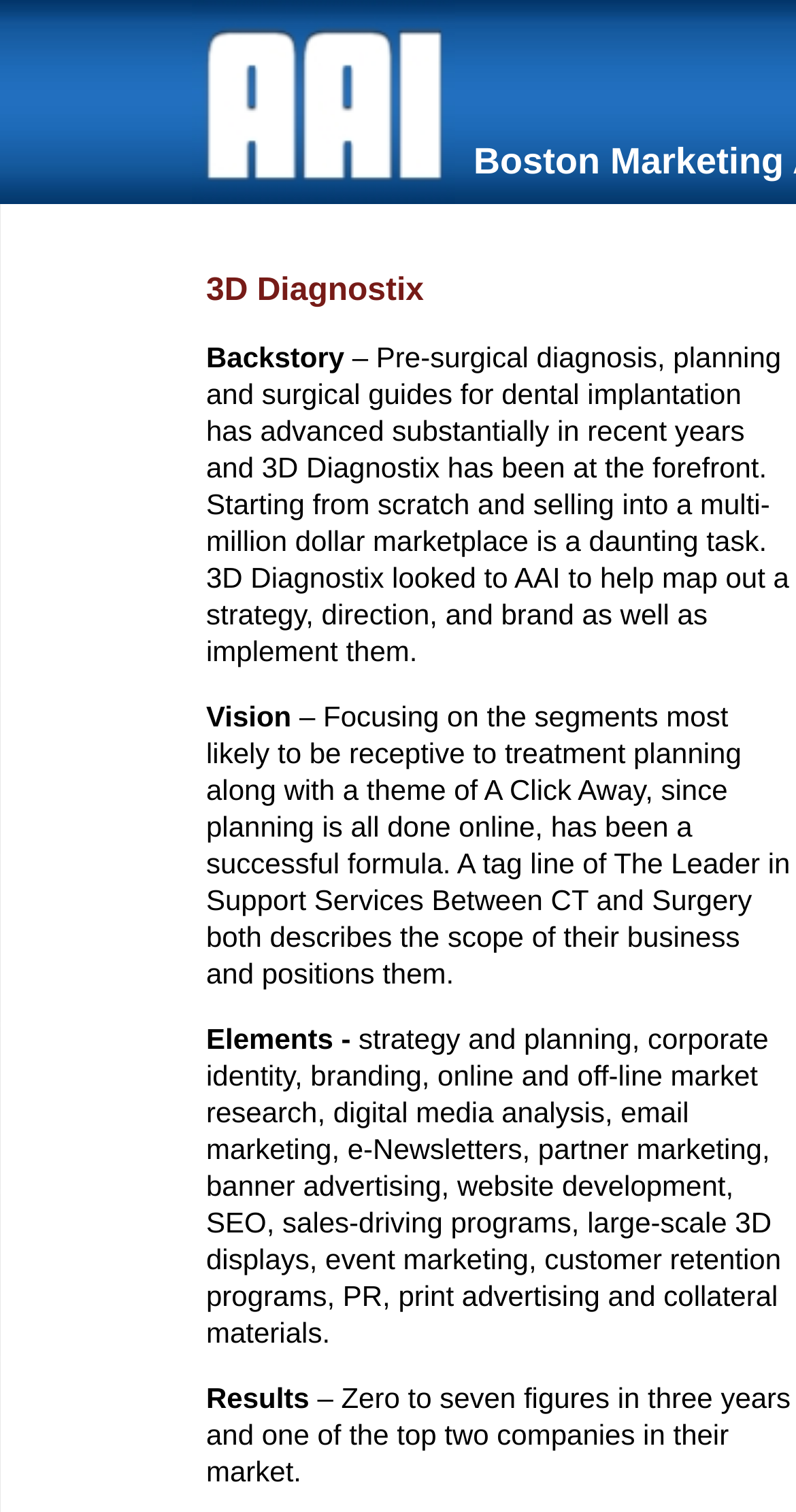What is the theme of 3D Diagnostix's strategy?
Using the image, respond with a single word or phrase.

A Click Away